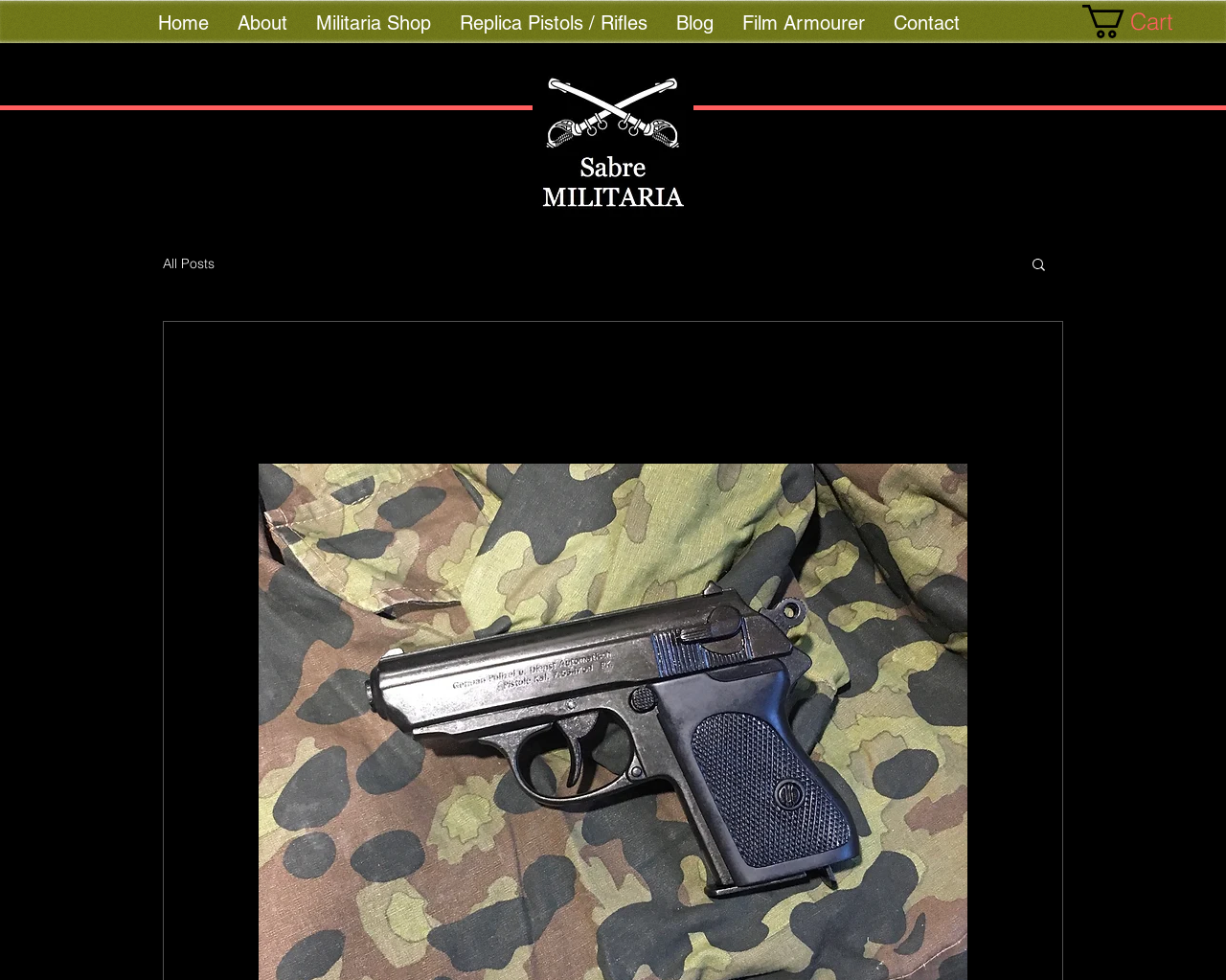Identify the bounding box coordinates of the clickable region necessary to fulfill the following instruction: "go to about page". The bounding box coordinates should be four float numbers between 0 and 1, i.e., [left, top, right, bottom].

[0.182, 0.01, 0.246, 0.029]